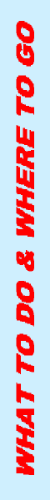Please use the details from the image to answer the following question comprehensively:
What is the purpose of the banner?

The banner is designed to capture the attention of tourists exploring the Penzance and West Cornwall areas, inviting them to discover the variety of experiences the region has to offer, thus serving as a guide for visitors.